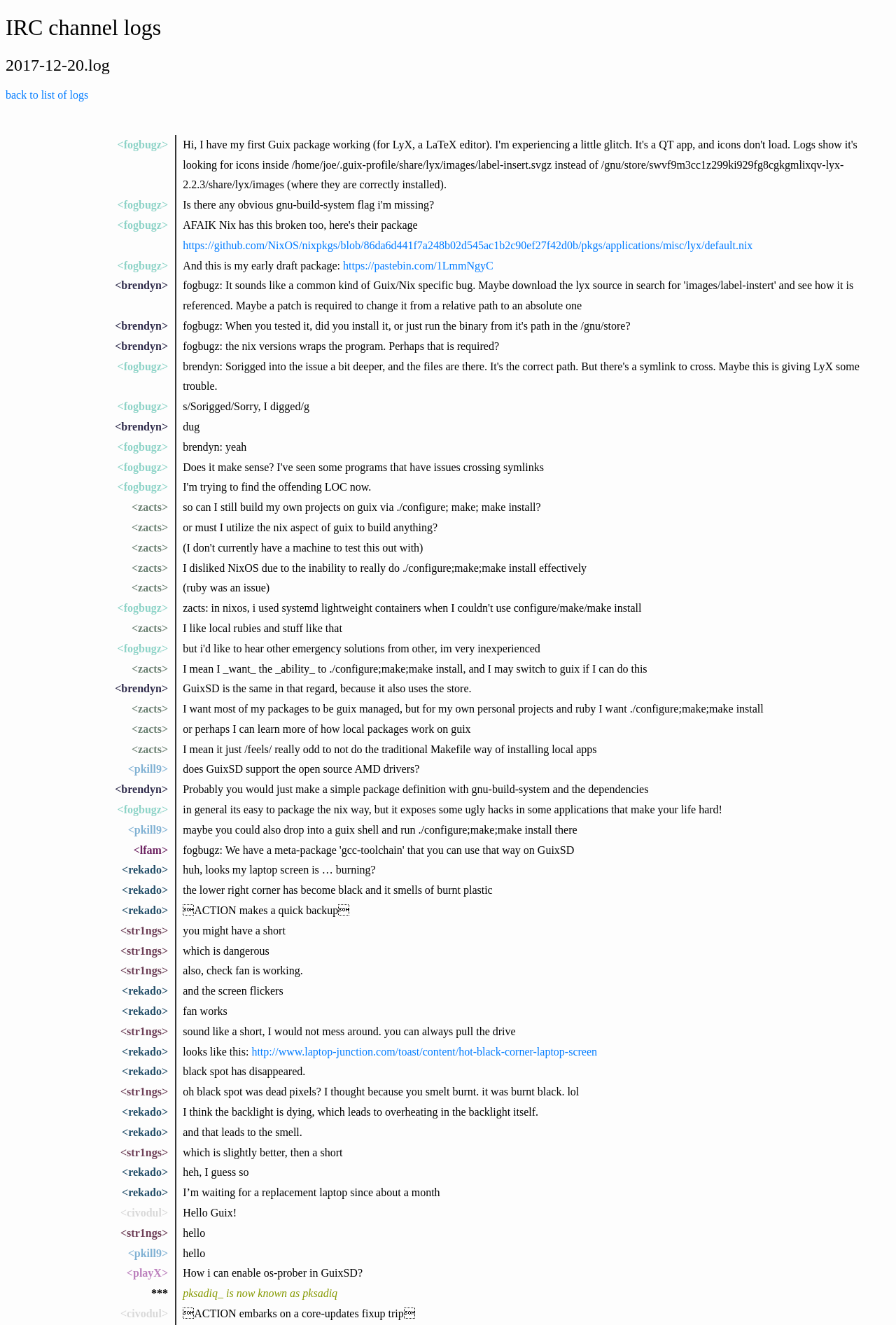Extract the main title from the webpage.

IRC channel logs